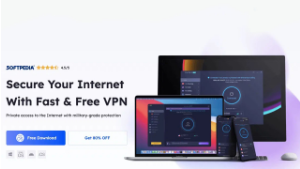What is the discount percentage offered in the promotional deal?
Using the image, elaborate on the answer with as much detail as possible.

The advertisement includes a promotional deal stating 'Get 80% OFF', which means that users can avail a discount of 80 percent on the original price of the VPN service.